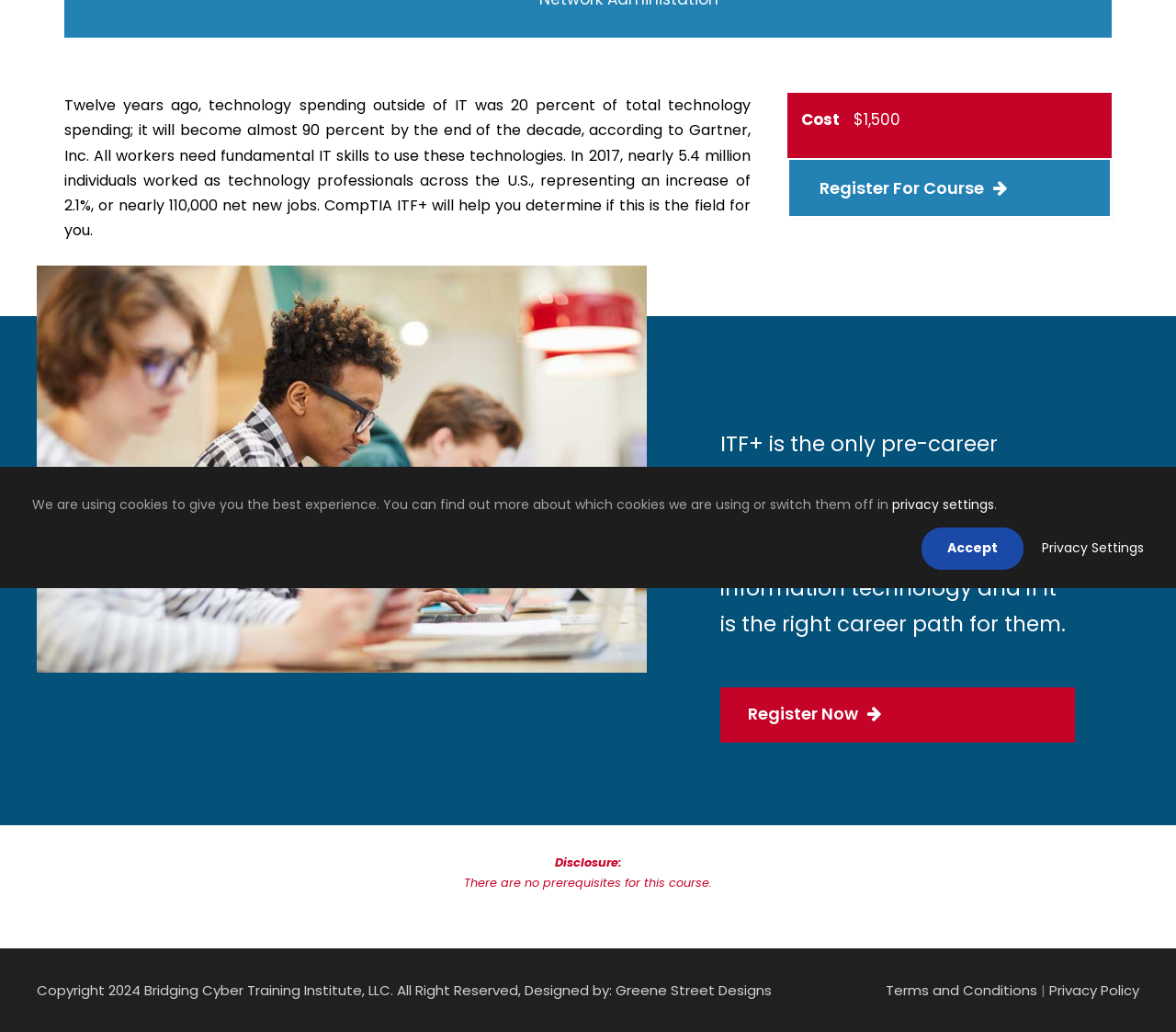Highlight the bounding box of the UI element that corresponds to this description: "Designed by: Greene Street Designs".

[0.446, 0.95, 0.656, 0.969]